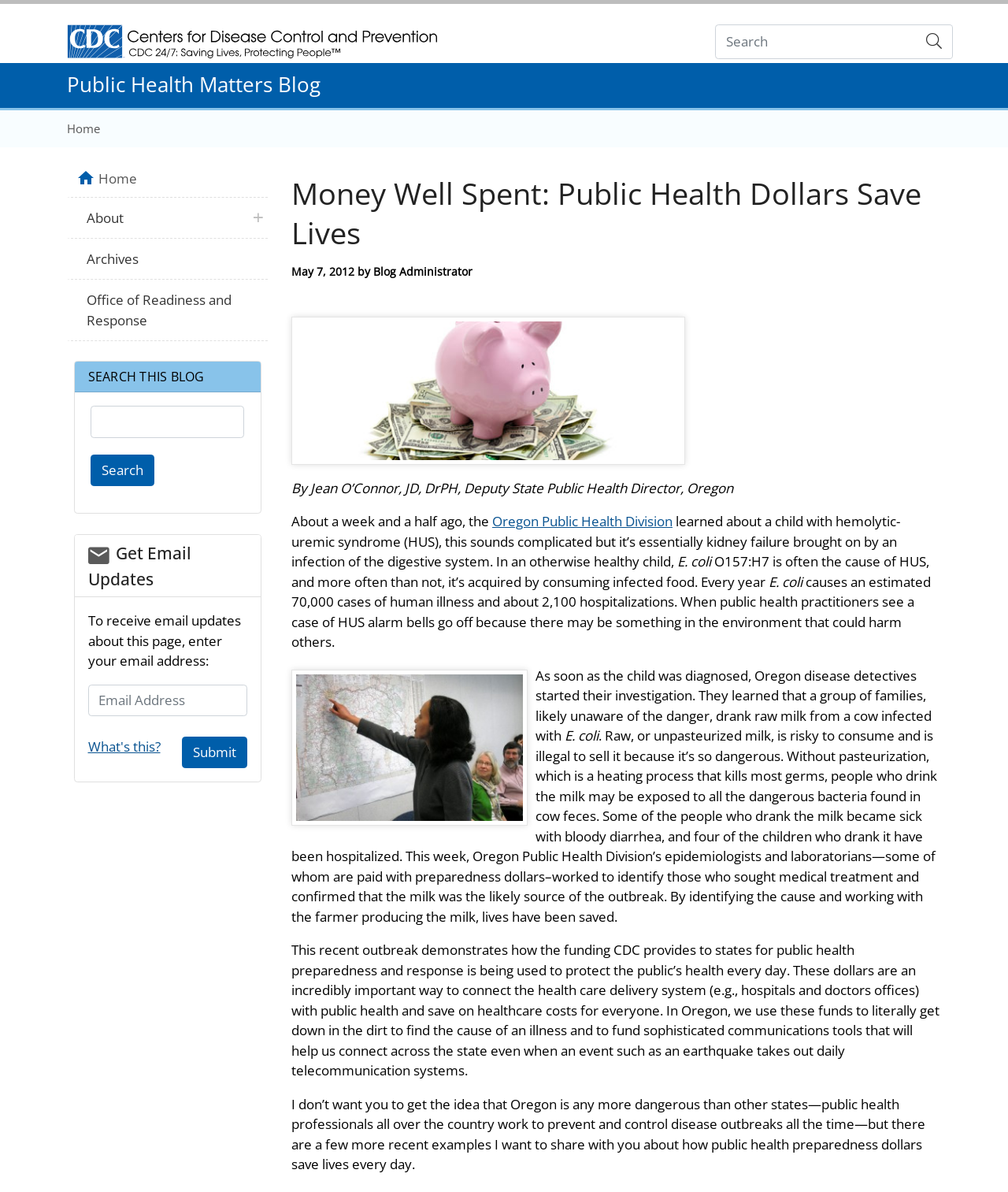Determine the bounding box coordinates for the UI element described. Format the coordinates as (top-left x, top-left y, bottom-right x, bottom-right y) and ensure all values are between 0 and 1. Element description: Office of Readiness and Response

[0.066, 0.247, 0.266, 0.299]